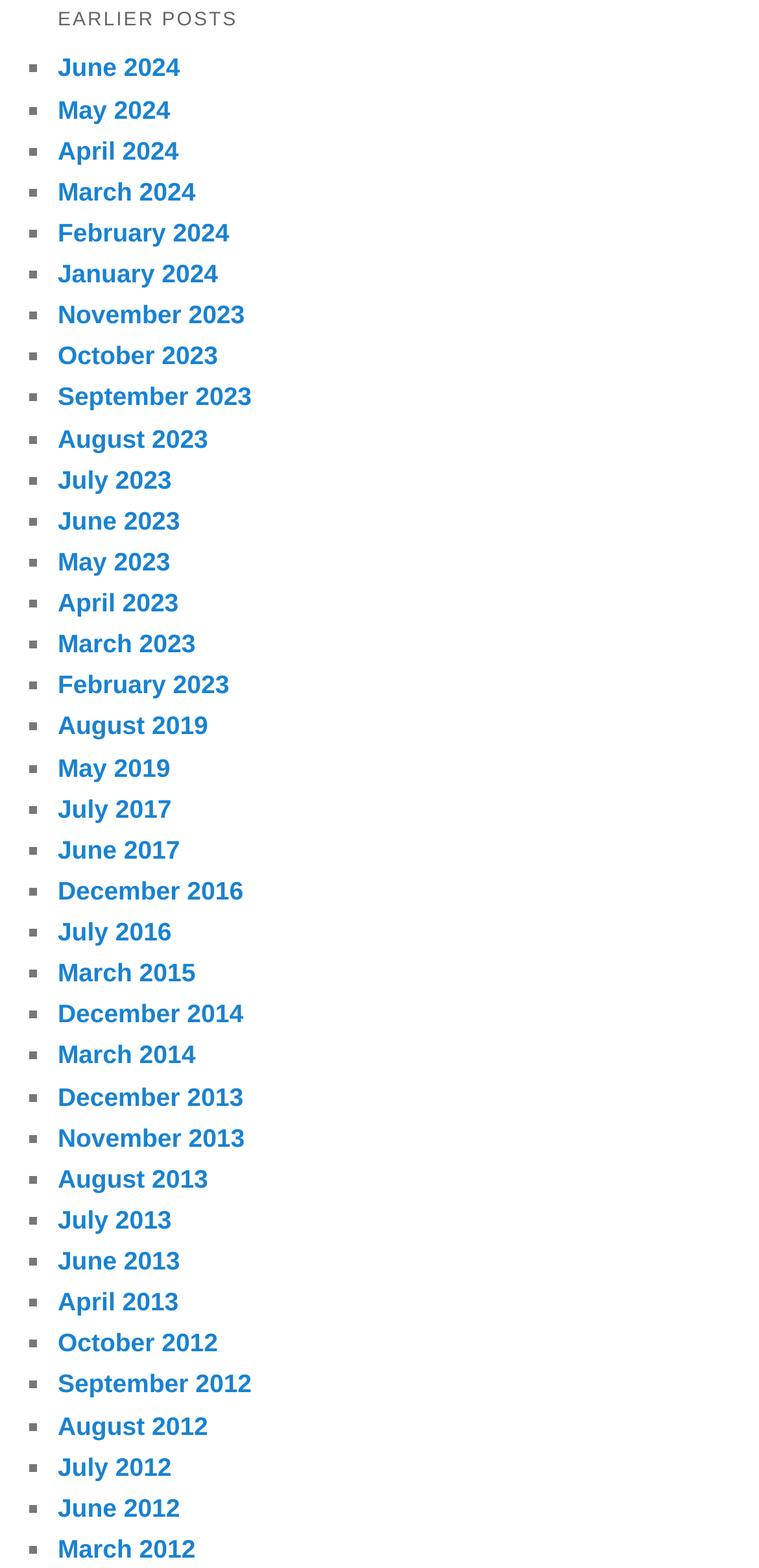What is the most recent month listed?
Please respond to the question thoroughly and include all relevant details.

I looked at the list of links on the webpage and found that the most recent month listed is June 2024, which is the latest date mentioned.